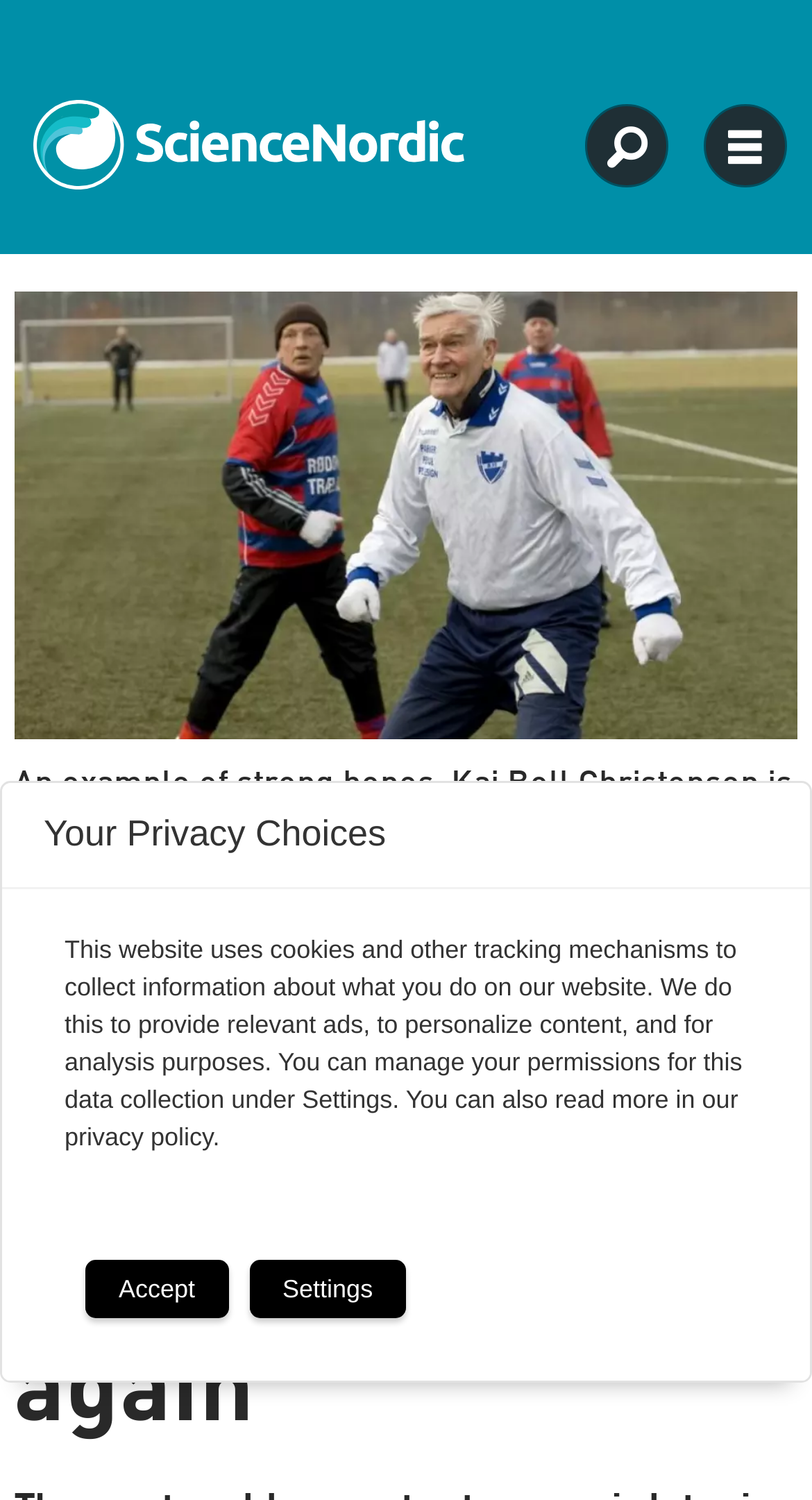What is the position of the image relative to the heading?
Kindly offer a detailed explanation using the data available in the image.

I found the answer by comparing the y1 and y2 coordinates of the image and heading elements. The image has a y1 coordinate of 0.194, which is greater than the y1 coordinate of the heading element, 0.674, indicating that the image is below the heading.